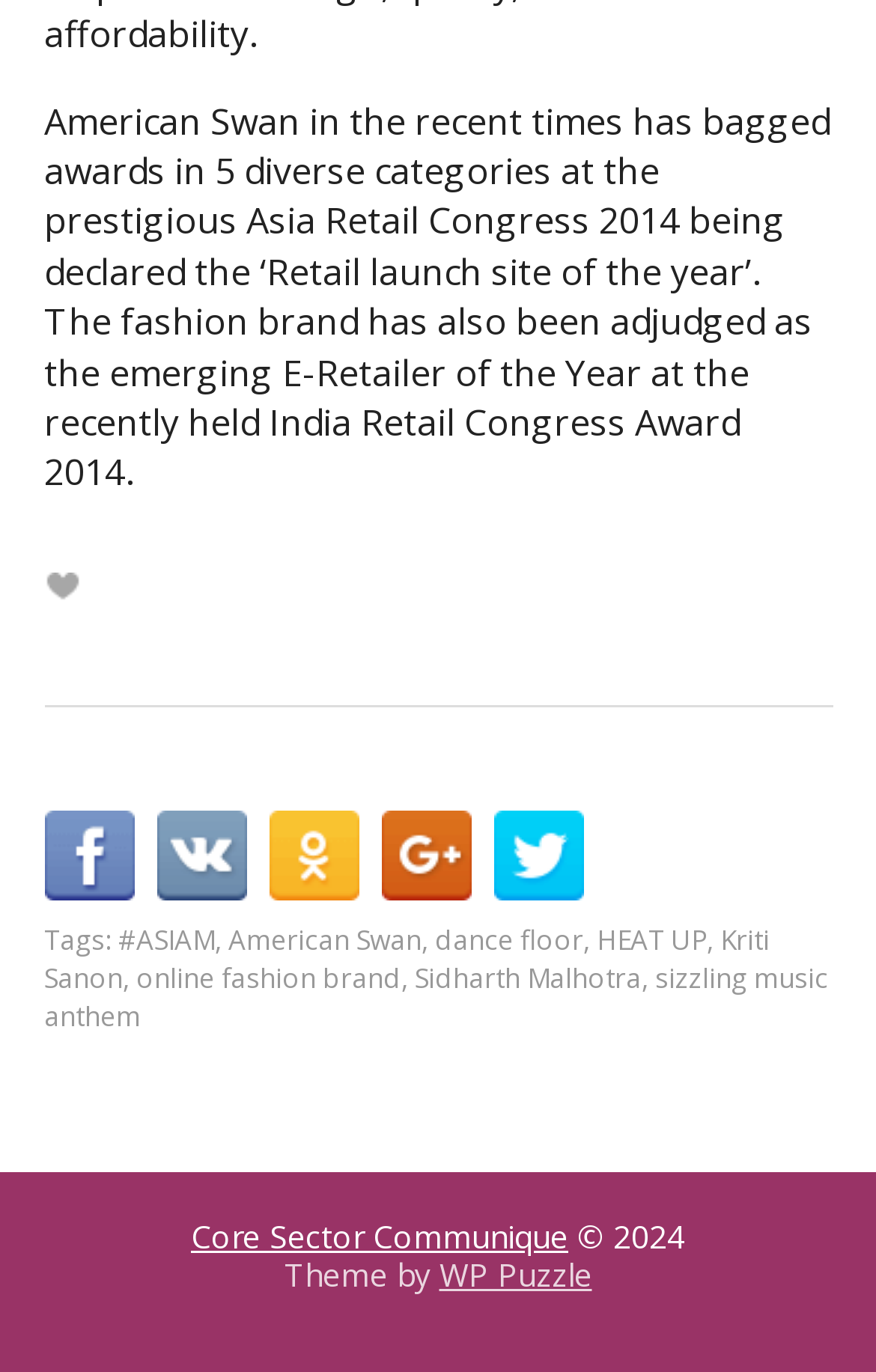Could you please study the image and provide a detailed answer to the question:
What is the theme of the webpage provided by?

The webpage has a footer section that mentions 'Theme by WP Puzzle', indicating that the theme of the webpage is provided by WP Puzzle.